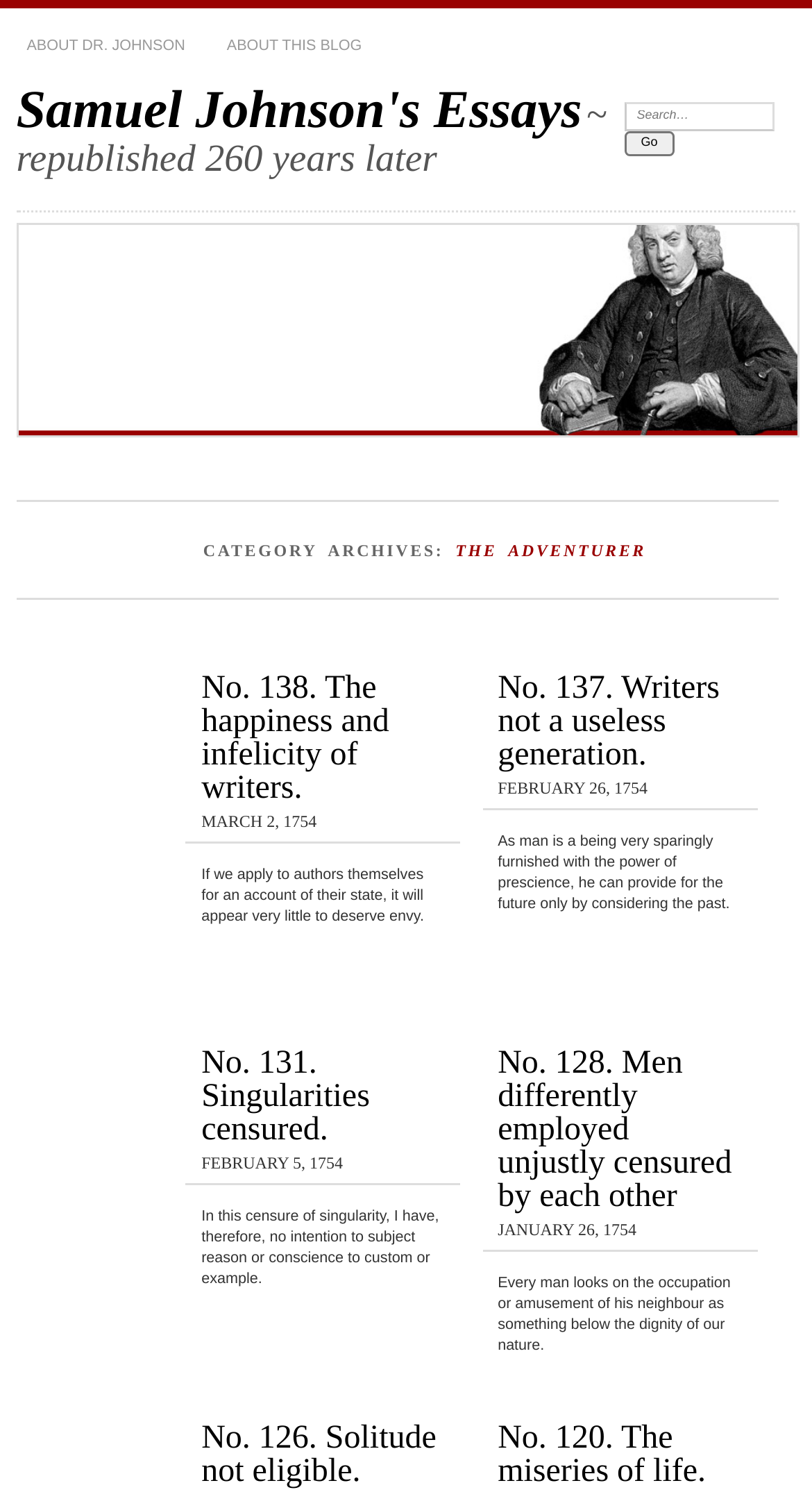Identify the bounding box coordinates for the UI element described as follows: "No. 131. Singularities censured.". Ensure the coordinates are four float numbers between 0 and 1, formatted as [left, top, right, bottom].

[0.248, 0.698, 0.455, 0.766]